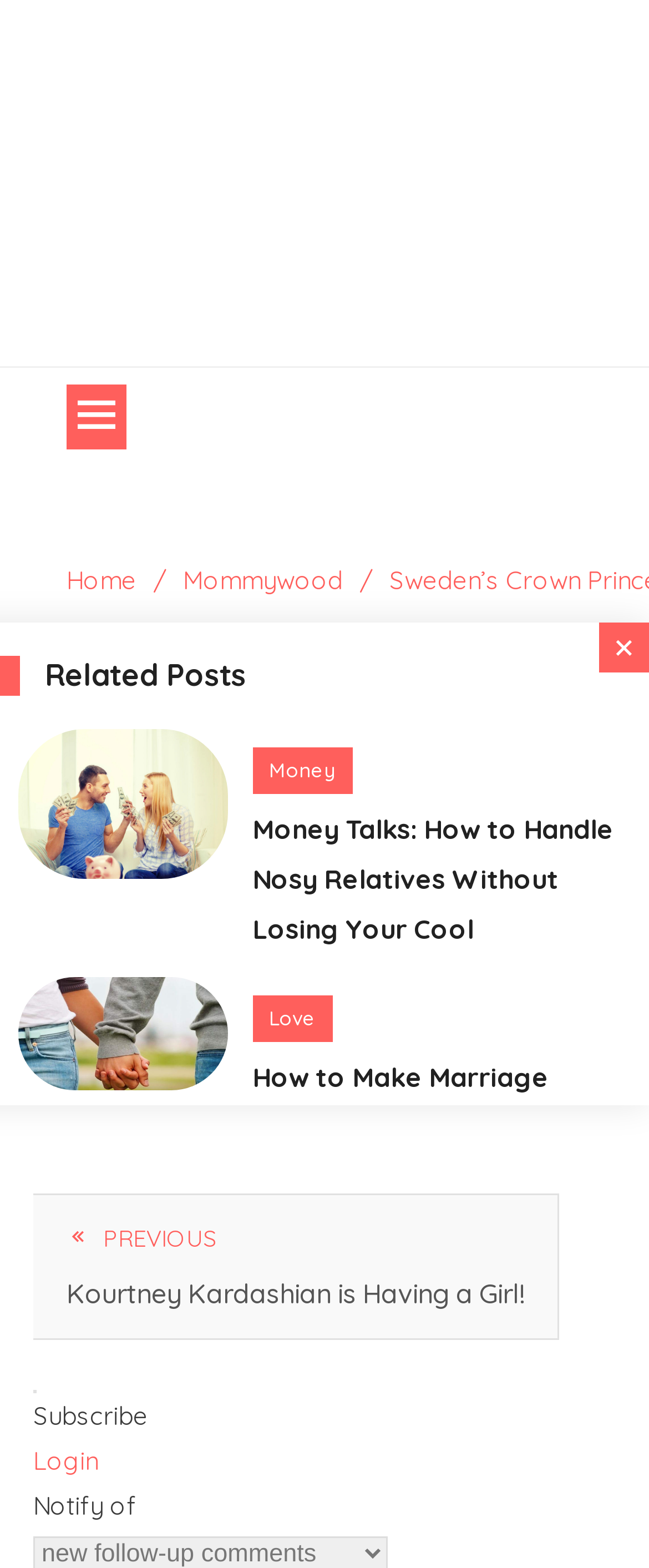Extract the bounding box of the UI element described as: "Money".

[0.389, 0.477, 0.543, 0.506]